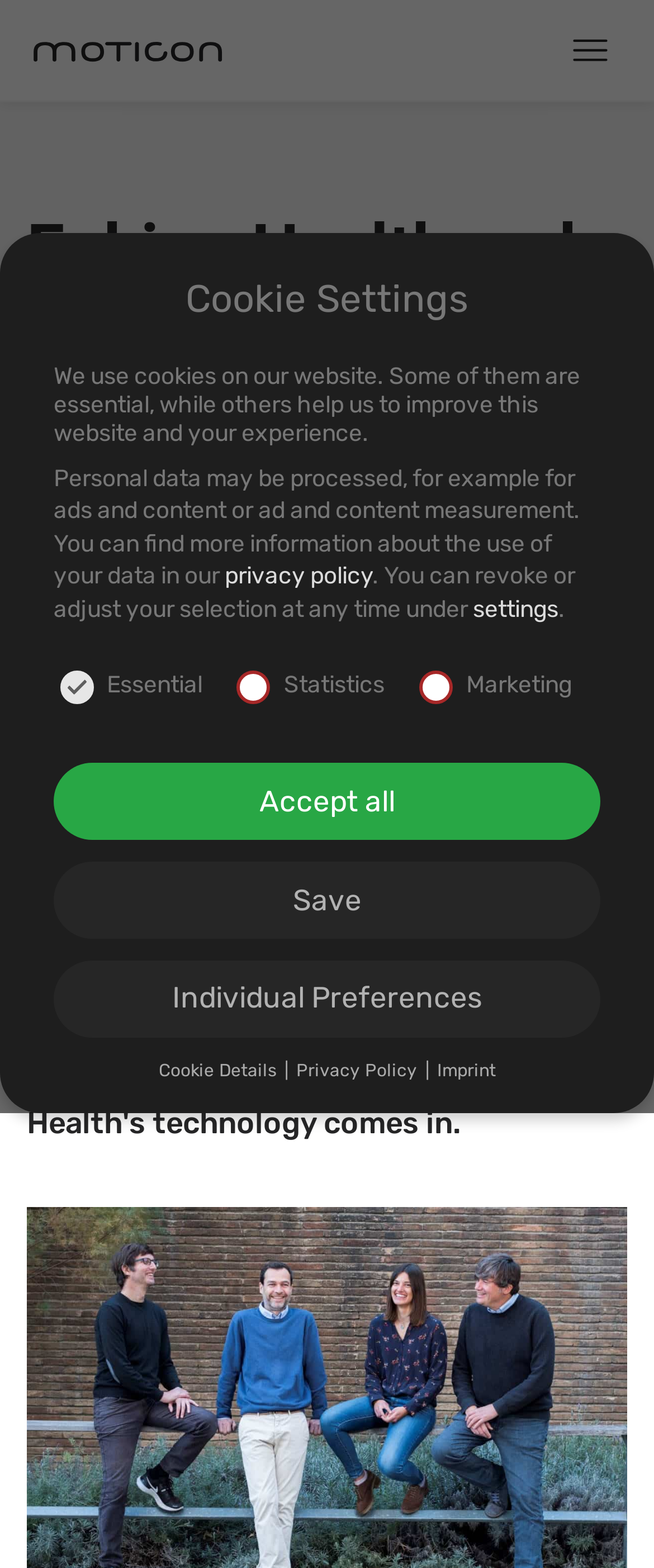Please find and give the text of the main heading on the webpage.

Ephion Health and Moticon collaborate to enhance patient mobility assessment and improve mobility-related health care